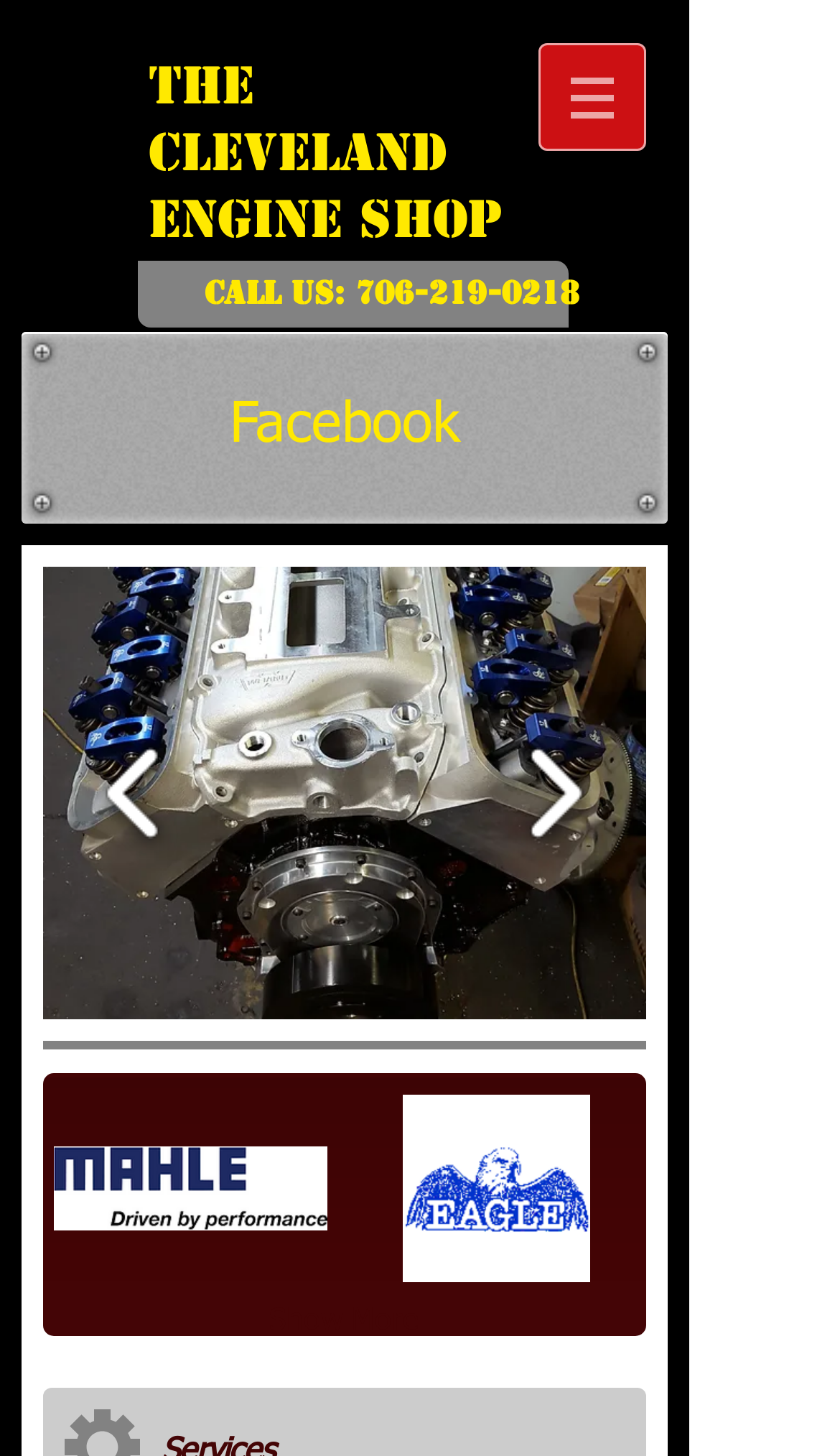What is the purpose of the button 'Show More'?
Please give a detailed and elaborate explanation in response to the question.

The button 'Show More' is located at the bottom of the webpage, and it is likely used to show more images in the Matrix gallery, as it is located next to the images.